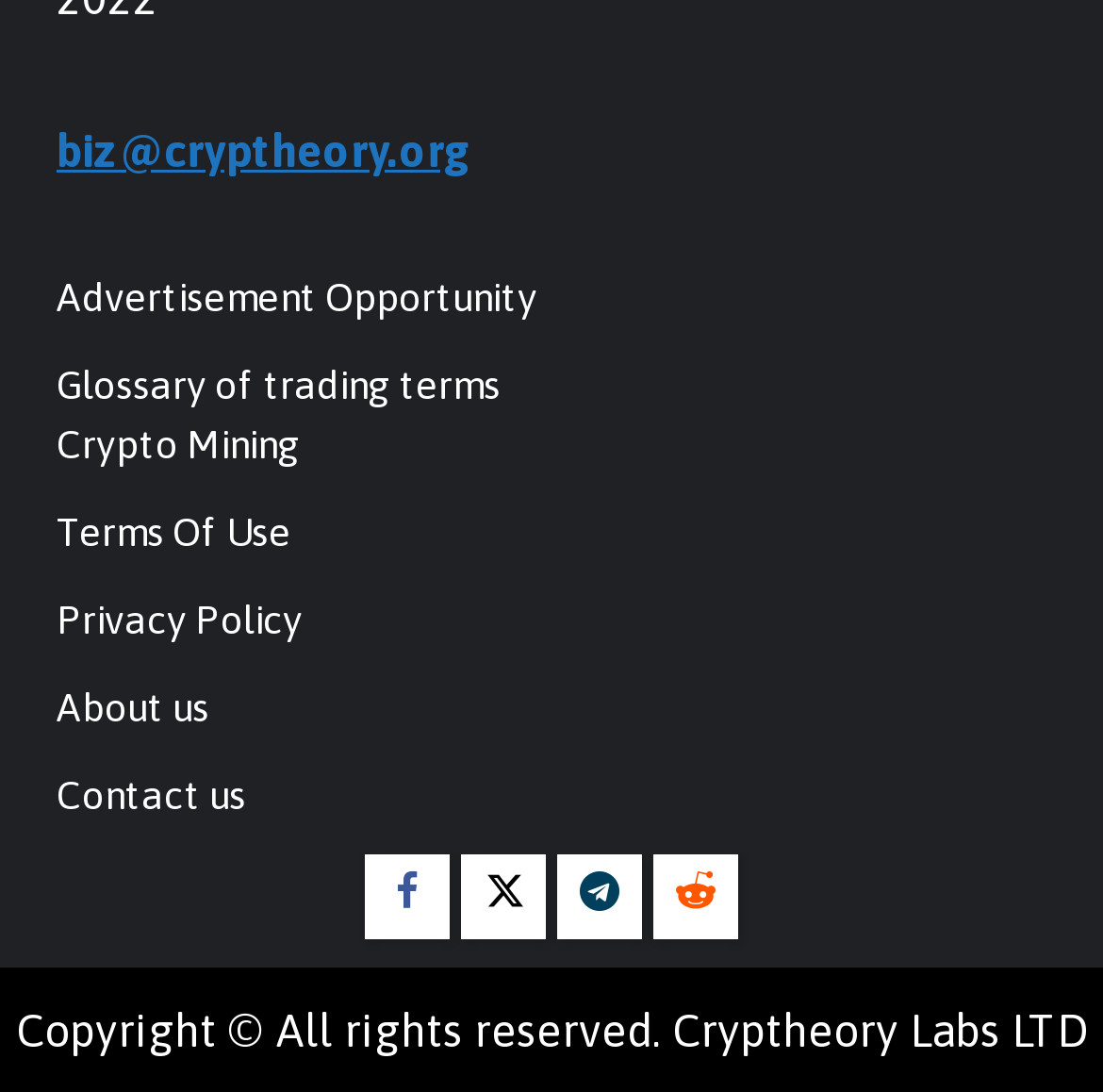Use a single word or phrase to answer this question: 
How many links are available in the footer section?

9